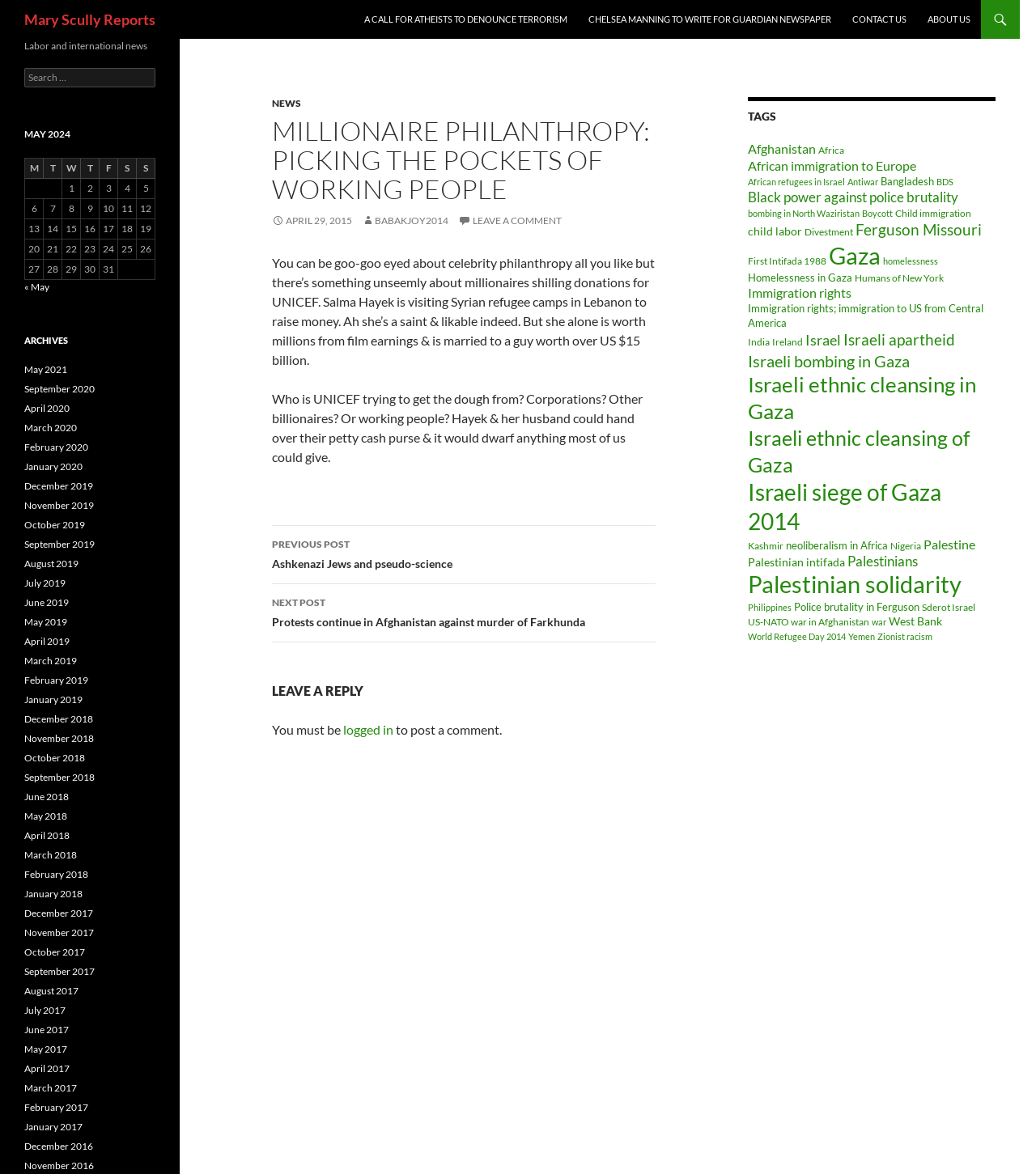How many navigation links are there at the bottom of the article?
Please answer the question as detailed as possible based on the image.

I counted the number of navigation links at the bottom of the article, which are labeled 'PREVIOUS POST' and 'NEXT POST'. There are two navigation links in total.